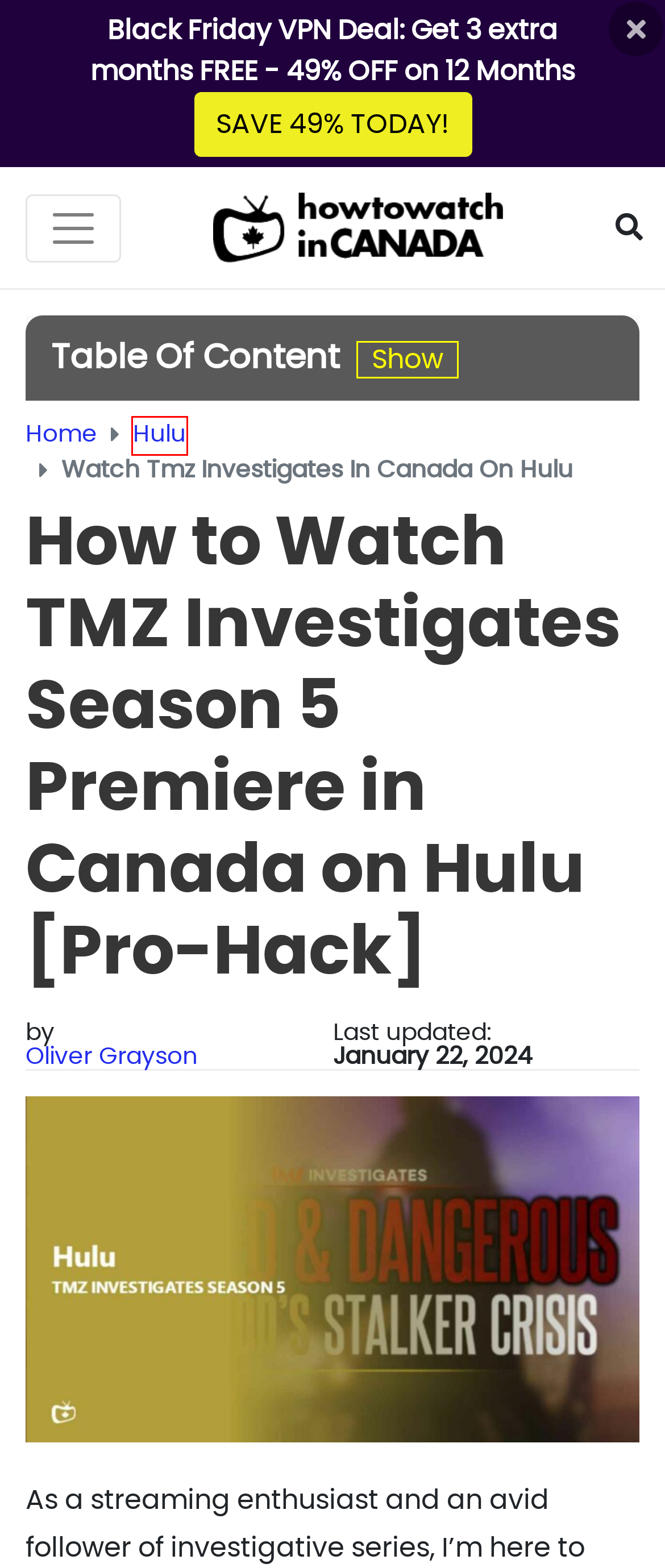You are presented with a screenshot of a webpage containing a red bounding box around a particular UI element. Select the best webpage description that matches the new webpage after clicking the element within the bounding box. Here are the candidates:
A. How Much Does Hulu Cost in Canada? Plans and Bundles
B. 43 Best Shows On Hulu to Watch In Canada [Updated 2024]
C. How to Pay for Hulu in Canada? [Easiest Methods in 2024]
D. How to Watch Hulu on Apple TV in Canada? [2023 Guide]
E. Hulu Archives - How To Watch In Canada
F. Streaming Services Canada – Free & Paid Options [Updated 2024]
G. Best Movies To Watch In Canada [2022 & Beyond ]
H. 20 Common Netflix Error Codes And How to Fix Them [Updated]

E